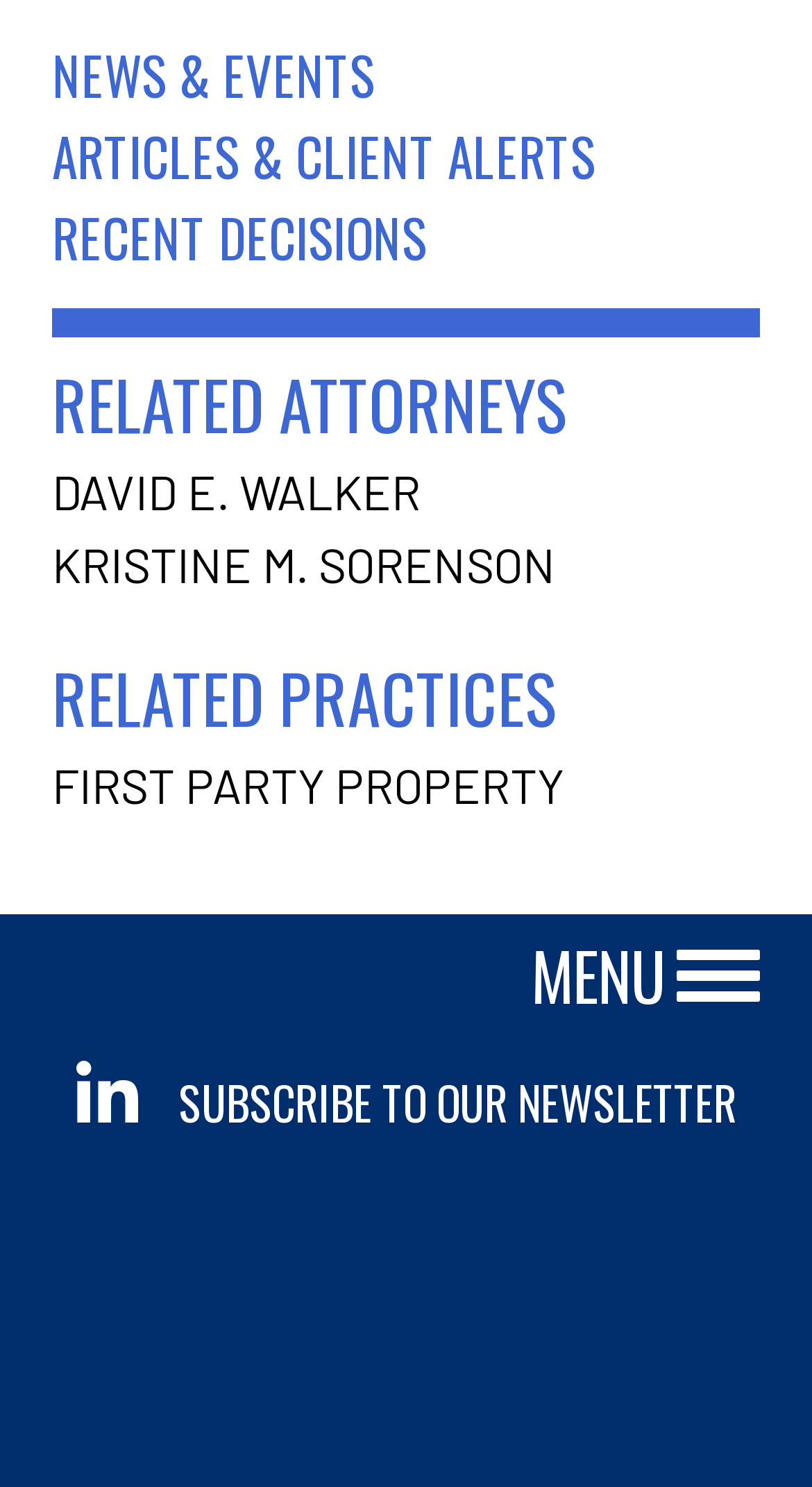Give a one-word or one-phrase response to the question: 
How many attorneys are listed under 'RELATED ATTORNEYS'?

2